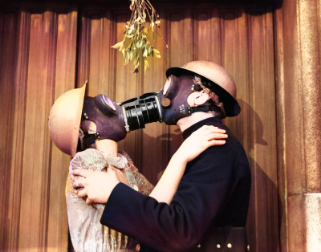What is the traditional symbol of affection in the image?
Answer with a single word or phrase by referring to the visual content.

Mistletoe